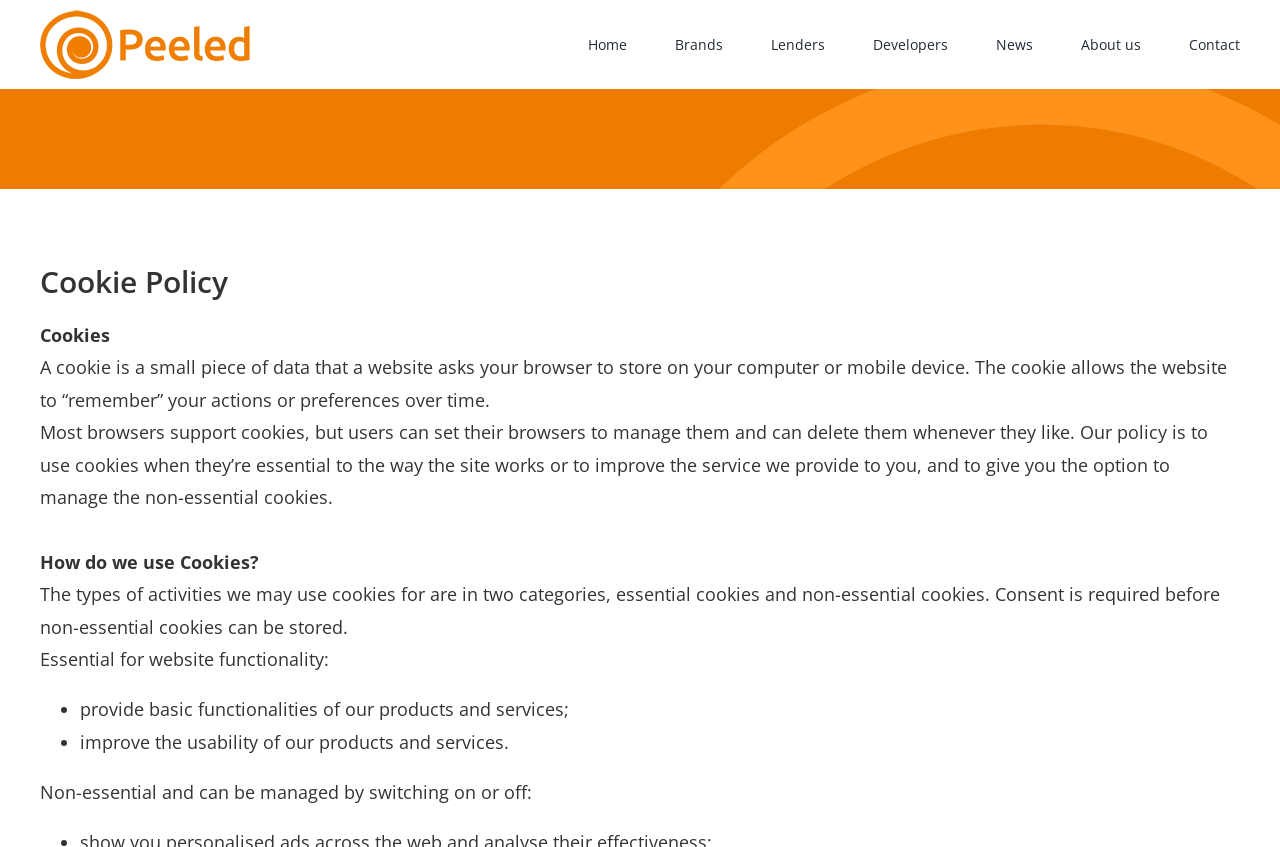Provide a brief response to the question using a single word or phrase: 
How many types of cookies are mentioned?

Two